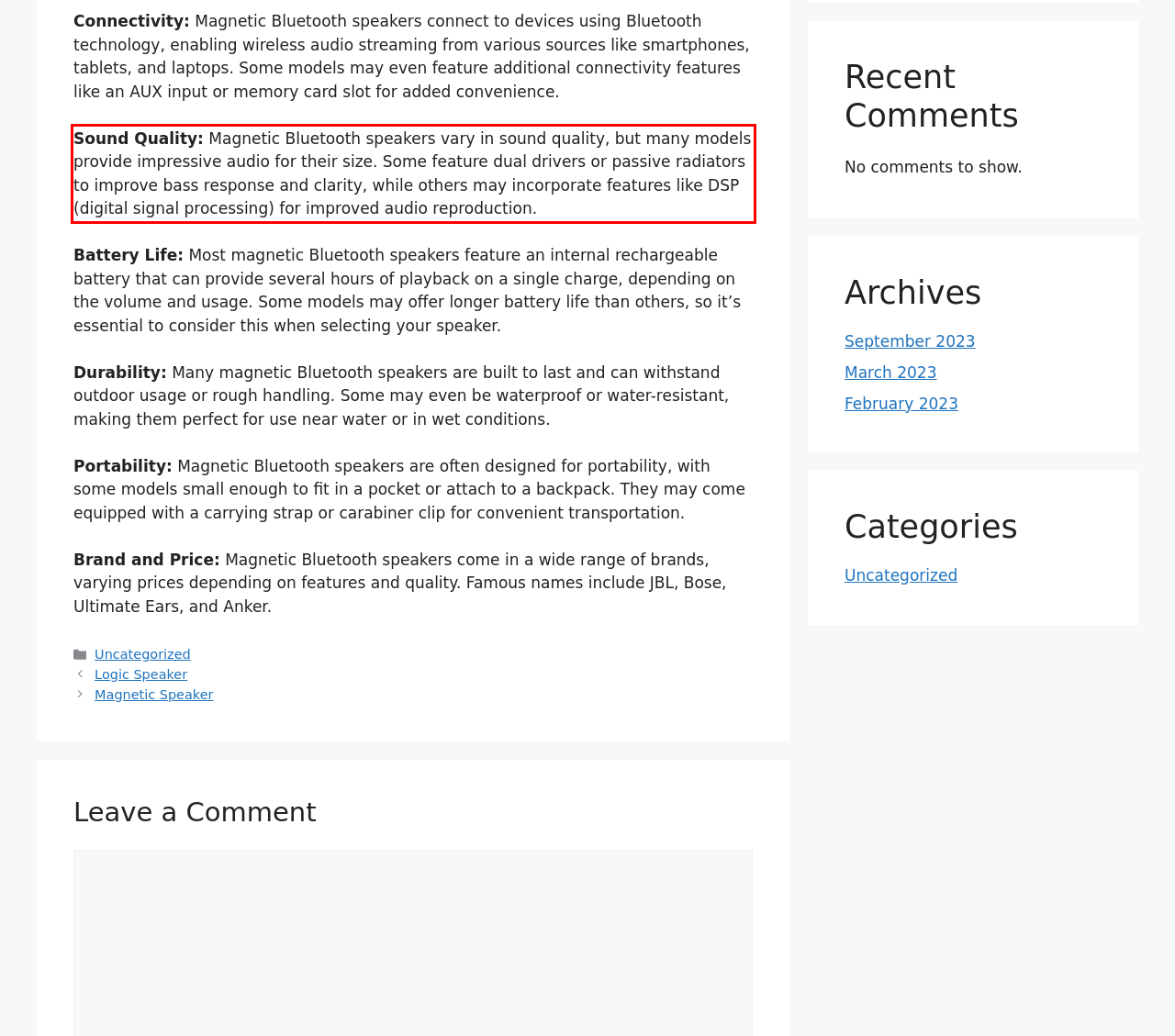Please perform OCR on the text within the red rectangle in the webpage screenshot and return the text content.

Sound Quality: Magnetic Bluetooth speakers vary in sound quality, but many models provide impressive audio for their size. Some feature dual drivers or passive radiators to improve bass response and clarity, while others may incorporate features like DSP (digital signal processing) for improved audio reproduction.